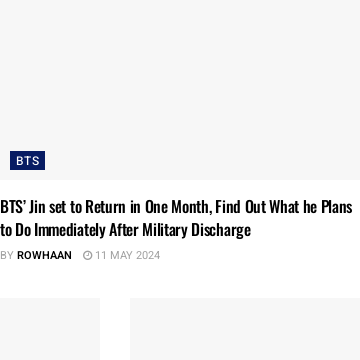Please examine the image and provide a detailed answer to the question: What is the focus of the article?

The focus of the article is on the popular K-pop group BTS, as indicated by the prominent branding of BTS at the top of the image, which suggests that the article is primarily about the group or one of its members.